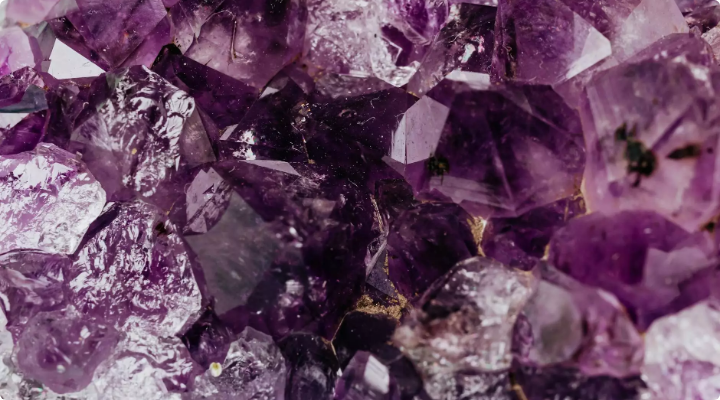What is valued about amethyst?
Provide a well-explained and detailed answer to the question.

According to the caption, amethyst is valued not just for its aesthetic appeal, which refers to its beauty and attractiveness, but also for its supposed metaphysical properties, which are often associated with calmness and clarity.